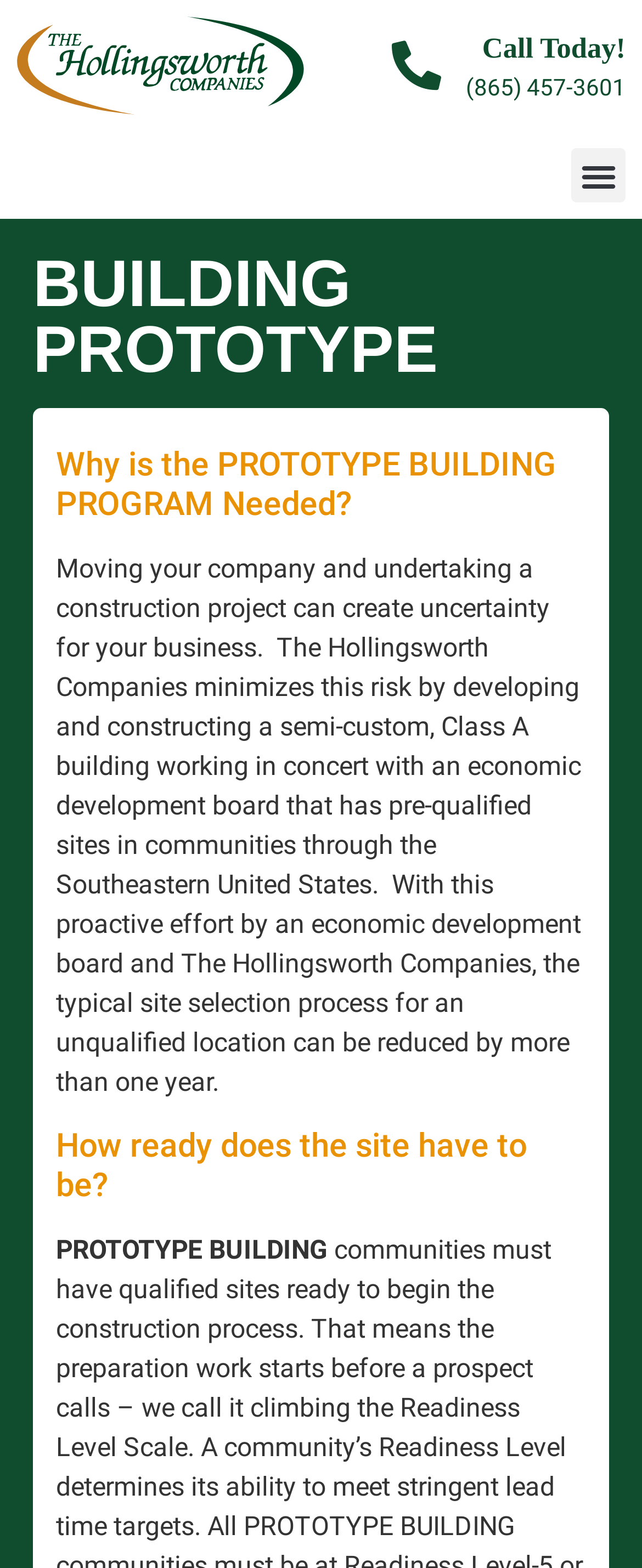For the given element description Menu, determine the bounding box coordinates of the UI element. The coordinates should follow the format (top-left x, top-left y, bottom-right x, bottom-right y) and be within the range of 0 to 1.

[0.89, 0.094, 0.974, 0.129]